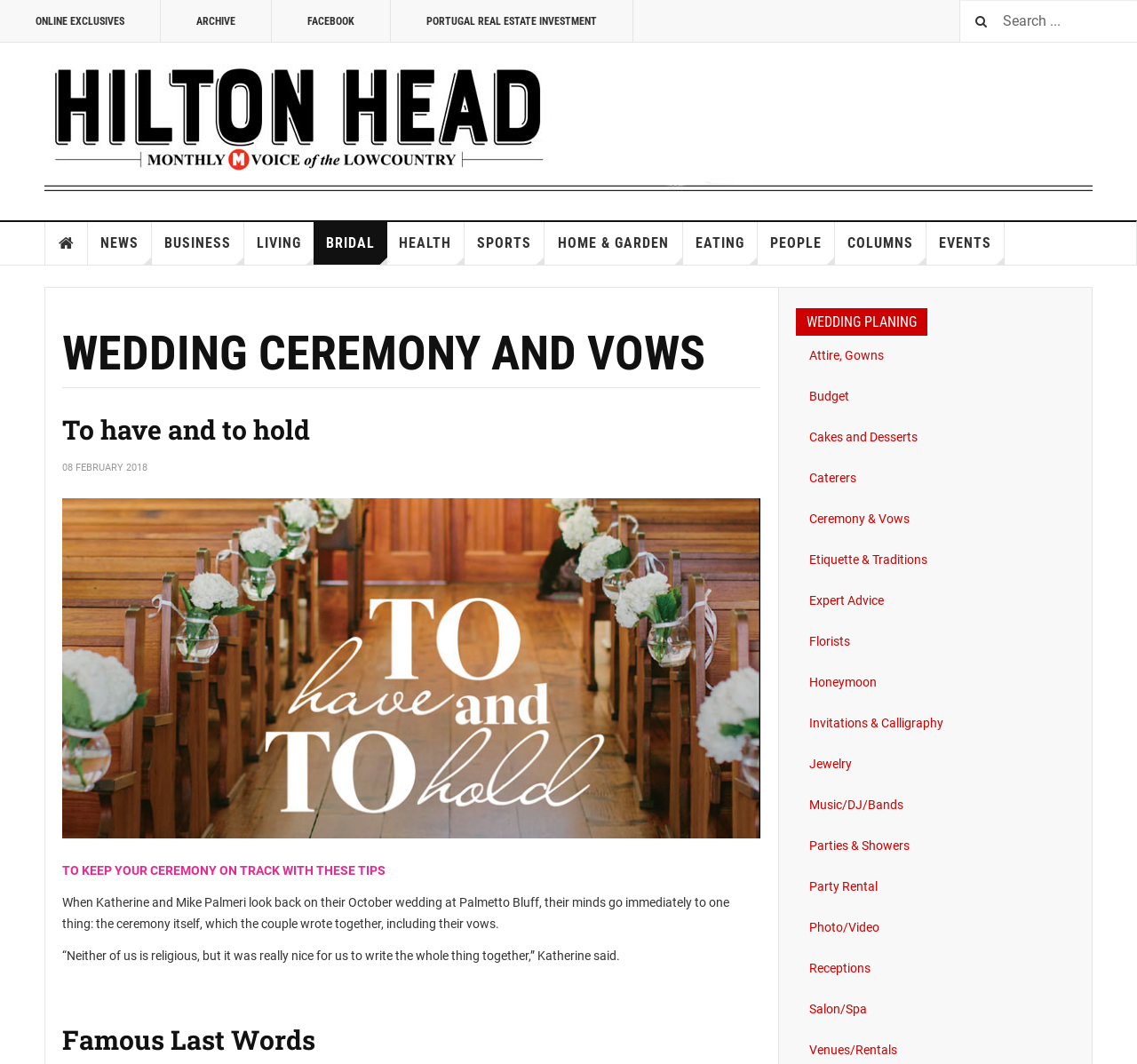Locate the bounding box coordinates of the clickable region to complete the following instruction: "Search for something."

[0.844, 0.0, 1.0, 0.039]